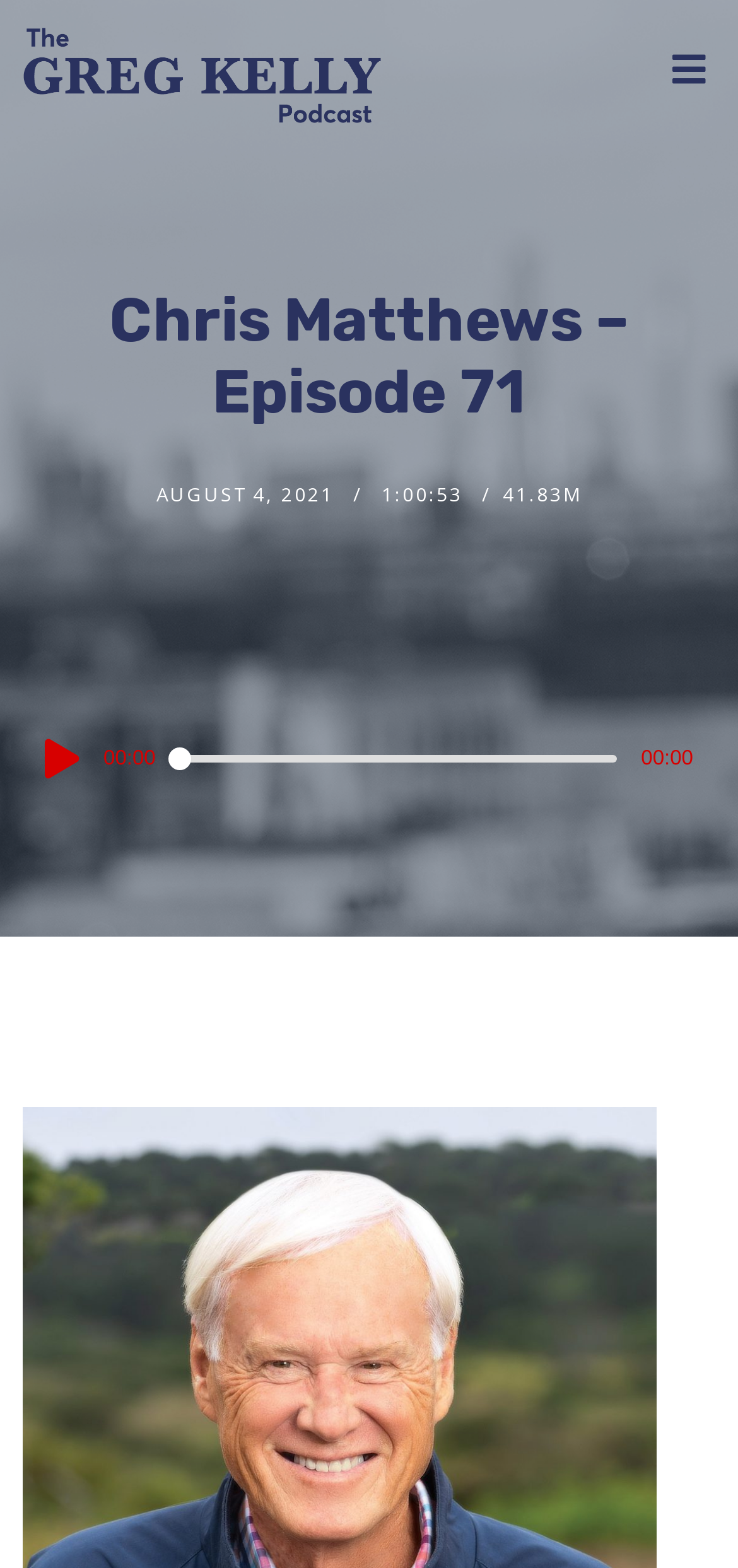What is the duration of the podcast episode?
Look at the screenshot and give a one-word or phrase answer.

1:00:53